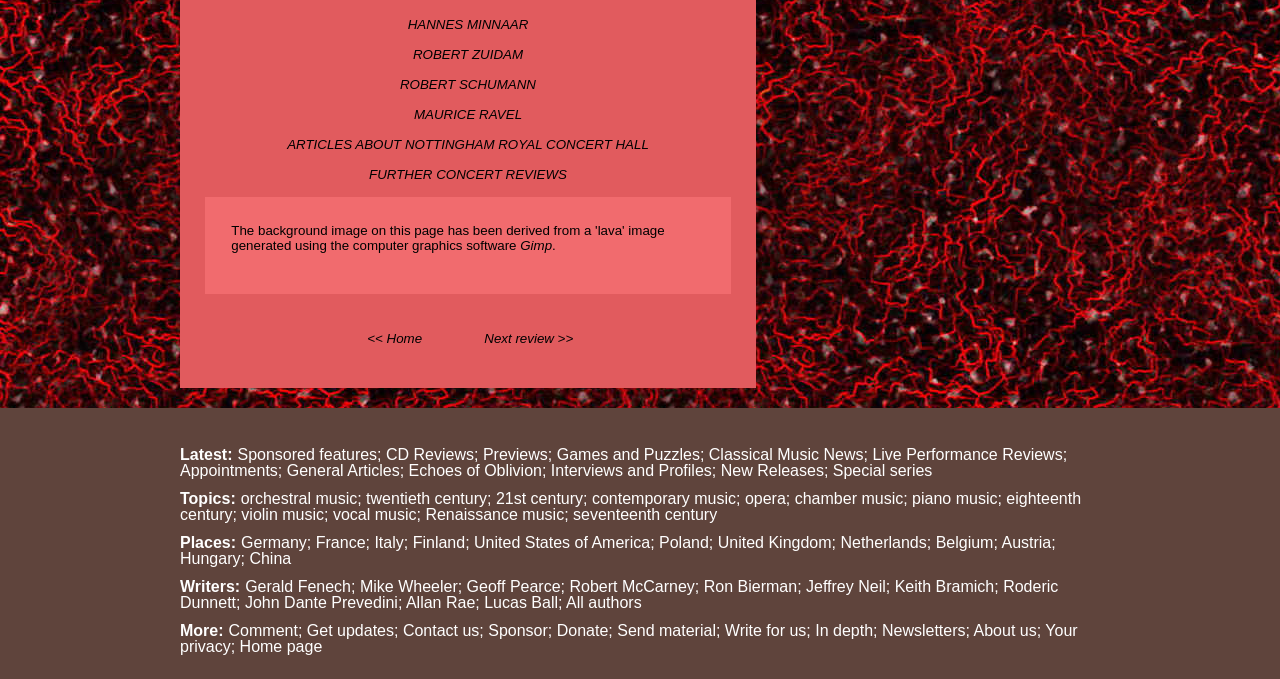Identify the coordinates of the bounding box for the element described below: "Floor Plan". Return the coordinates as four float numbers between 0 and 1: [left, top, right, bottom].

None